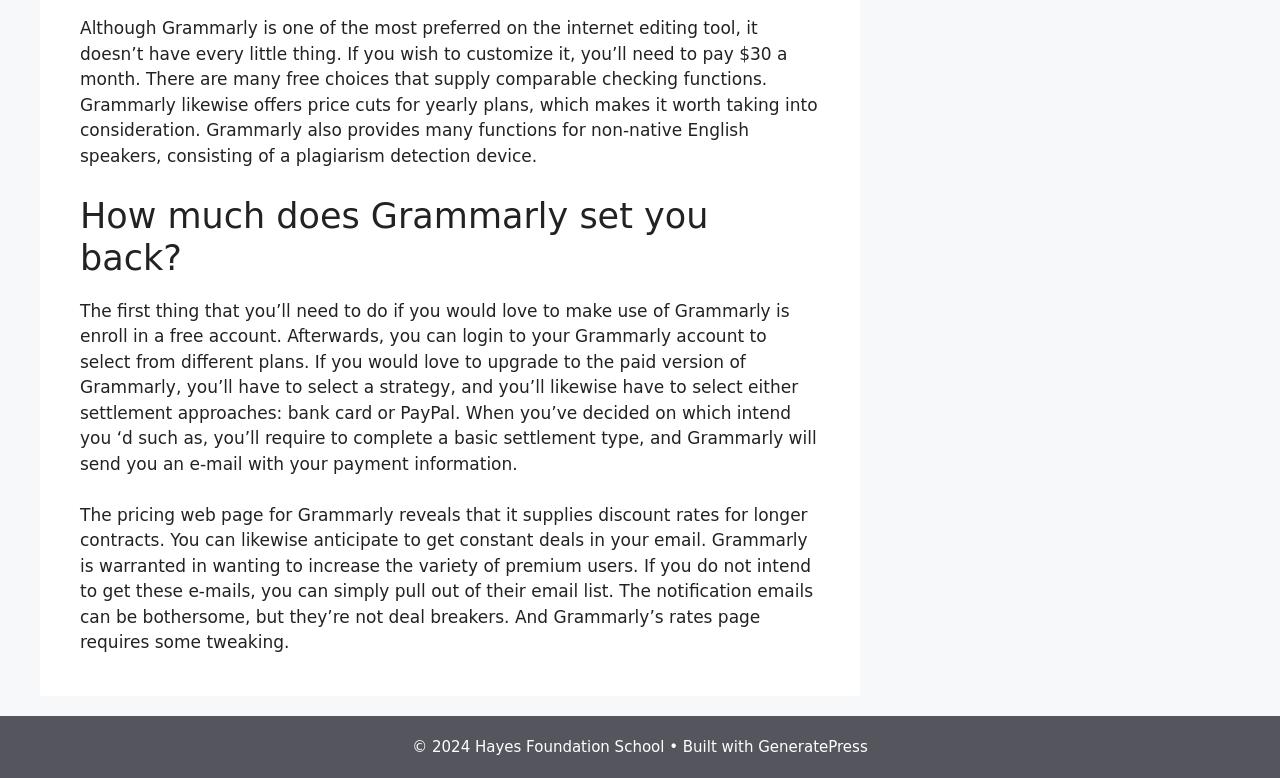What is the name of the theme used to build the website?
Ensure your answer is thorough and detailed.

The webpage has a footer section that displays the information about the theme used to build the website, which is mentioned as 'Built with GeneratePress'.